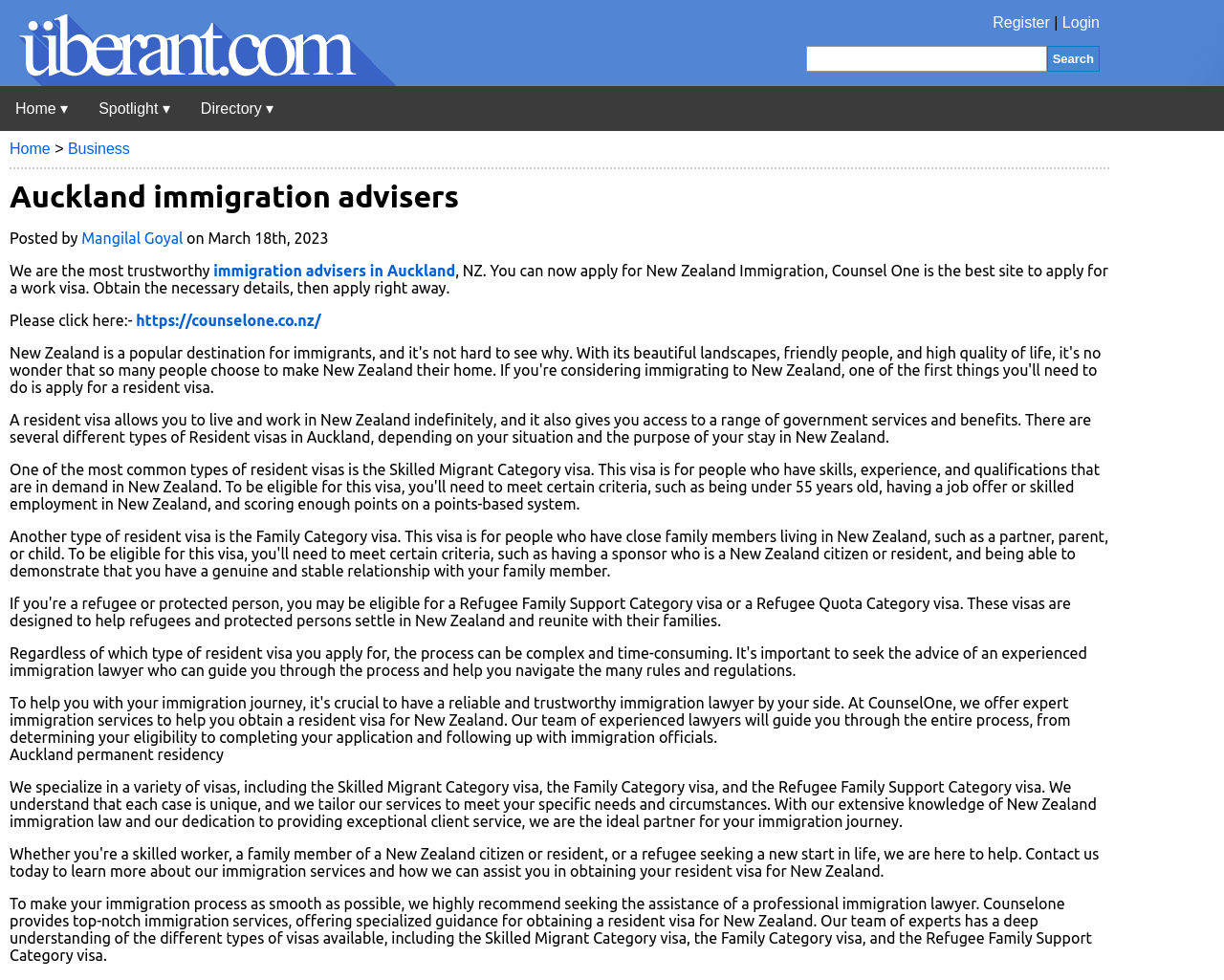Using the format (top-left x, top-left y, bottom-right x, bottom-right y), and given the element description, identify the bounding box coordinates within the screenshot: immigration advisers in Auckland

[0.174, 0.267, 0.372, 0.285]